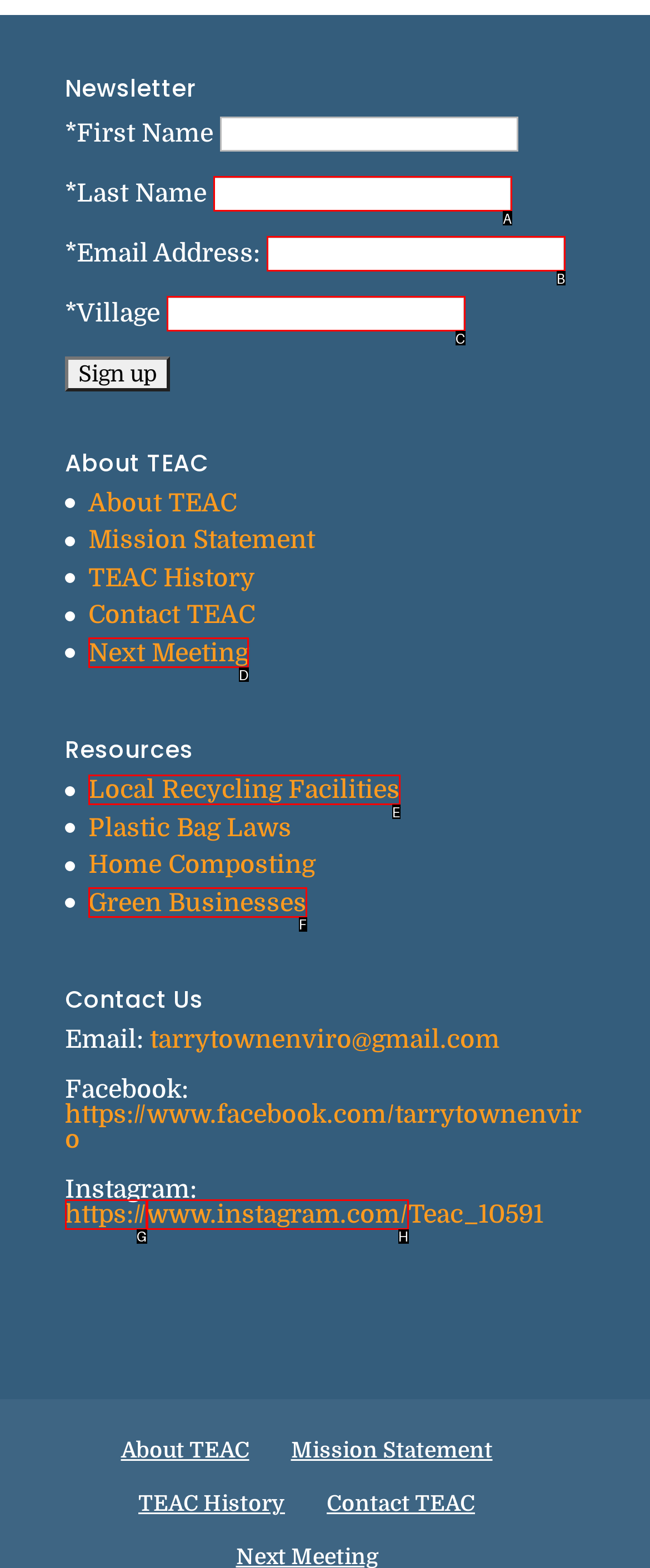Select the letter that corresponds to the UI element described as: Local Recycling Facilities
Answer by providing the letter from the given choices.

E